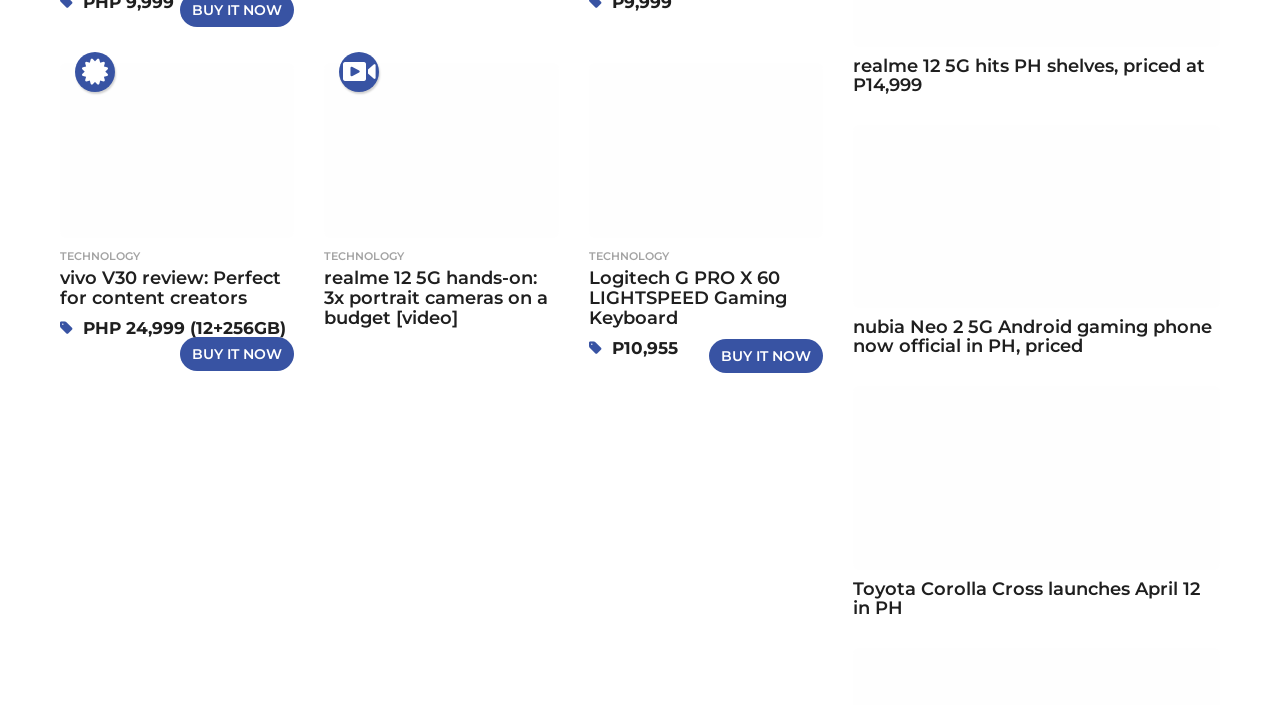What is the brand of the gaming phone?
Based on the visual details in the image, please answer the question thoroughly.

I found the brand of the gaming phone by looking at the article section with the heading 'nubia Neo 2 5G Android gaming phone now official in PH, priced'. The heading indicates that the brand of the gaming phone is nubia.